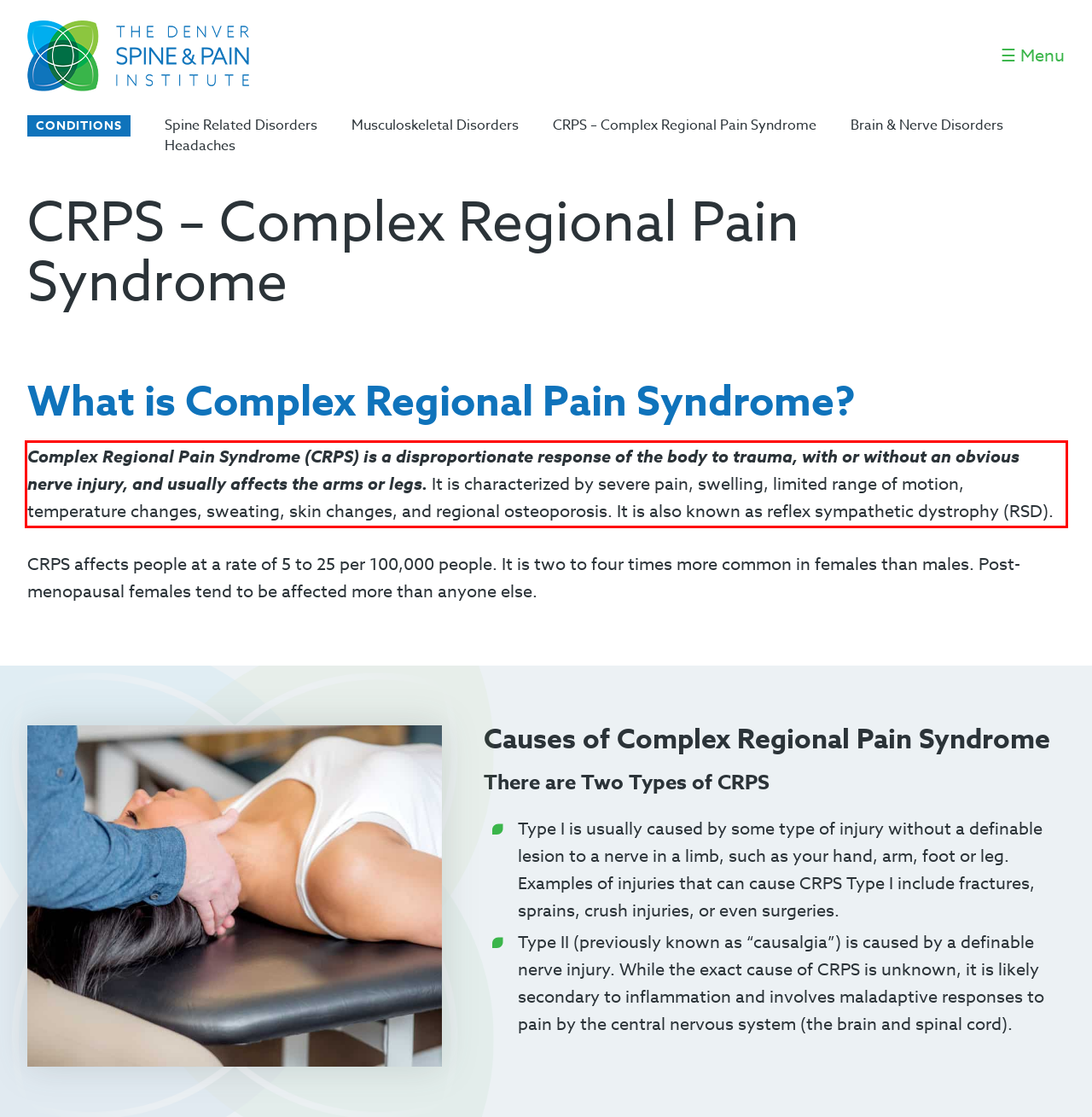You have a screenshot of a webpage with a red bounding box. Identify and extract the text content located inside the red bounding box.

Complex Regional Pain Syndrome (CRPS) is a disproportionate response of the body to trauma, with or without an obvious nerve injury, and usually affects the arms or legs. It is characterized by severe pain, swelling, limited range of motion, temperature changes, sweating, skin changes, and regional osteoporosis. It is also known as reflex sympathetic dystrophy (RSD).